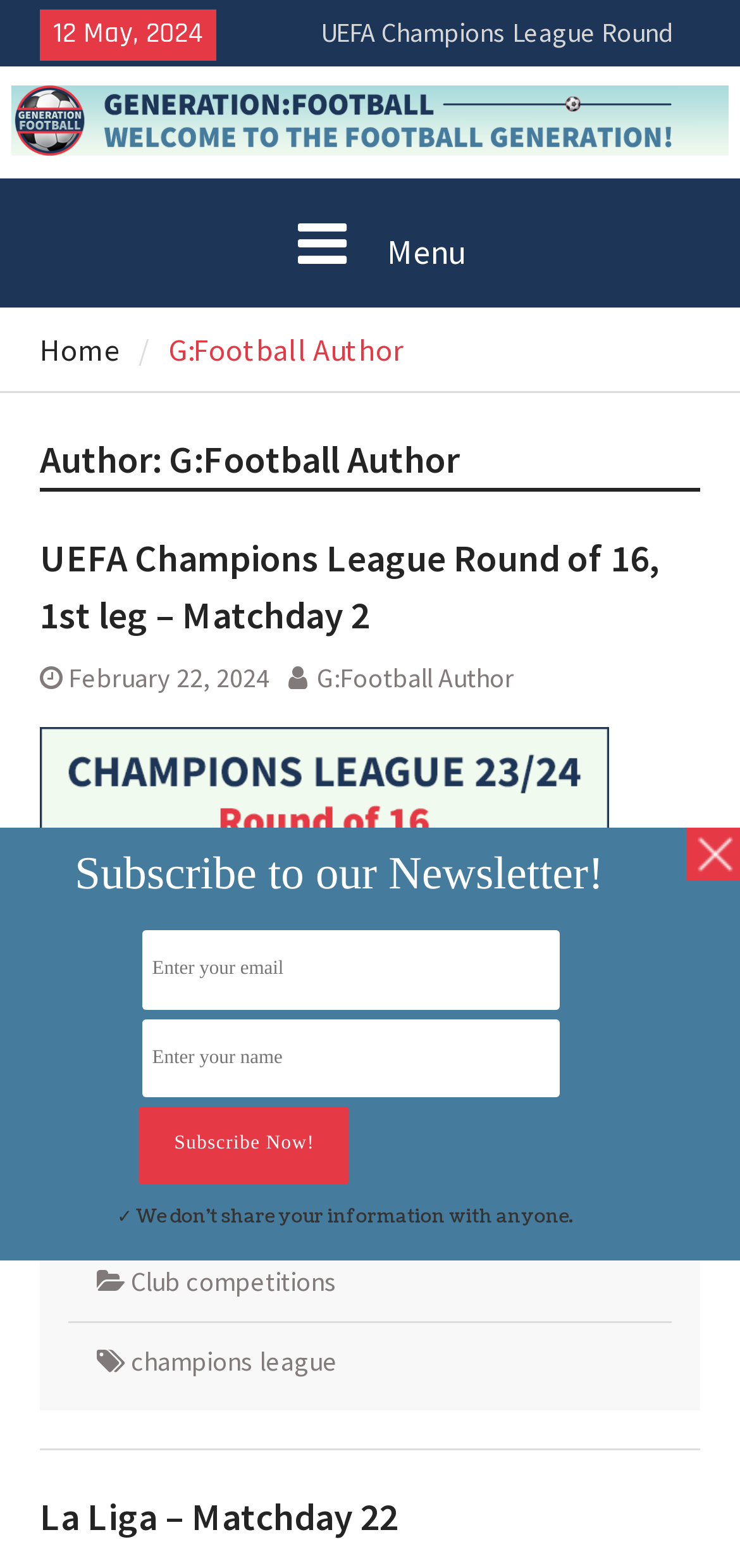Using the information shown in the image, answer the question with as much detail as possible: What is the purpose of the button with the menu icon?

I found a button with a menu icon, which is located at the top of the page. The button has a description 'Menu' and controls the primary menu, indicating that its purpose is to open the primary menu.